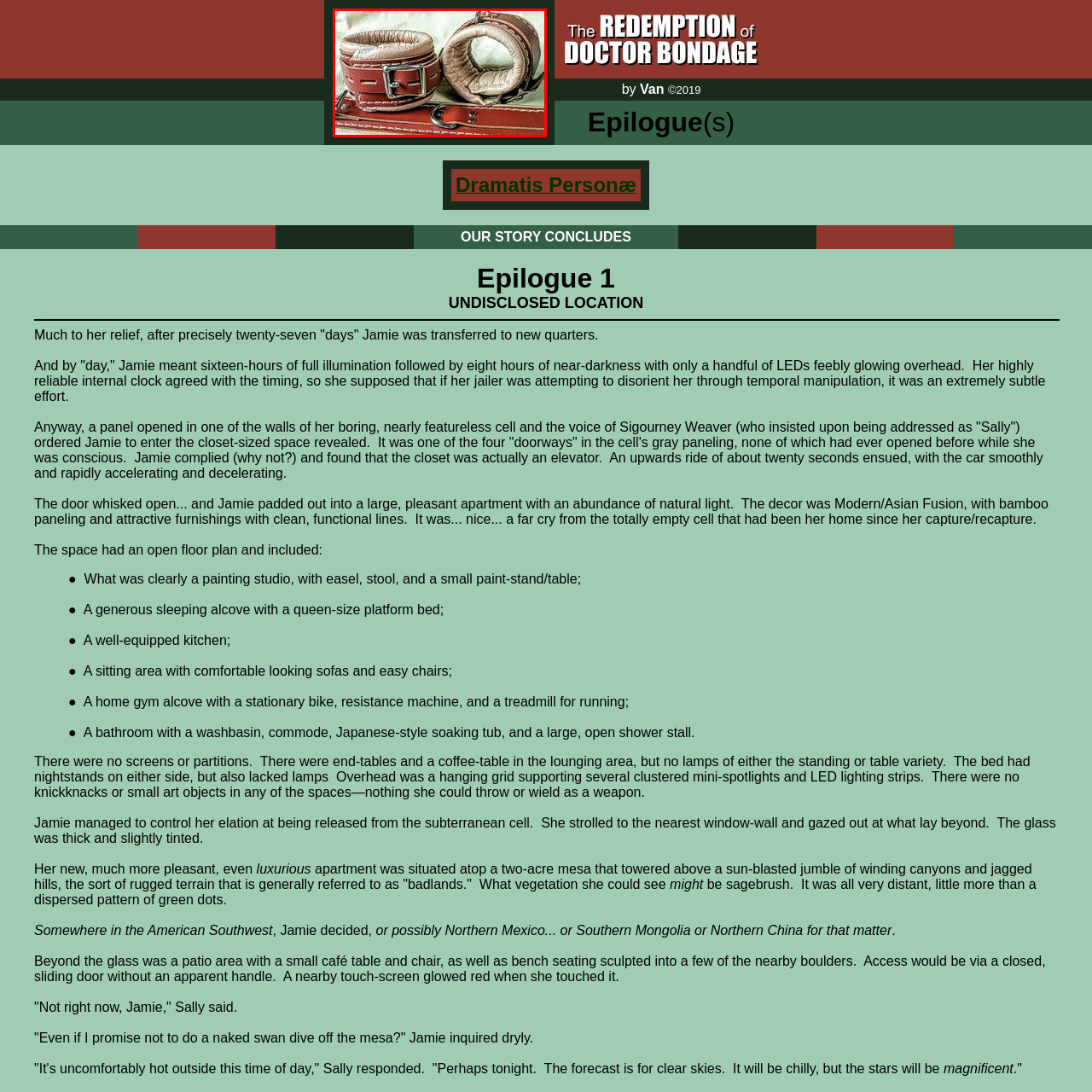Direct your attention to the section outlined in red and answer the following question with a single word or brief phrase: 
What is the purpose of the metal buckles?

to emphasize robust construction